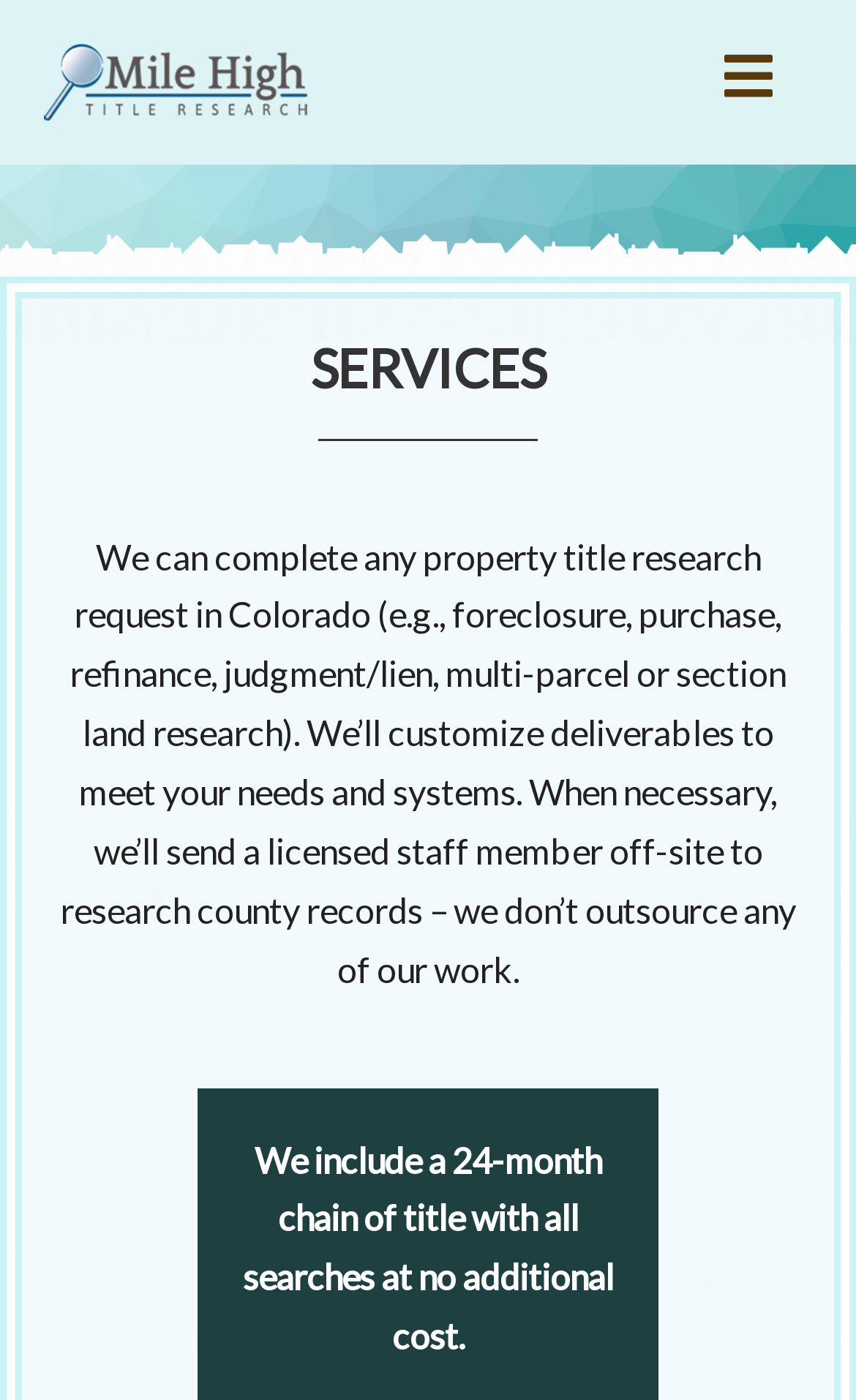Explain the features and main sections of the webpage comprehensively.

The webpage is about the services offered by Mile High Title Research. At the top left, there is a link and an image with the company name "Mile High Title Research". Below this, there is a large image that spans the entire width of the page. 

The main content of the page is divided into two sections. The first section is headed by a large heading "SERVICES" located at the top center of the page. Below this heading, there is a paragraph of text that describes the services offered by the company, including property title research requests in Colorado and customization of deliverables to meet clients' needs. 

The second section is located below the first section and contains another paragraph of text. This section highlights a specific feature of the company's services, which is the inclusion of a 24-month chain of title with all searches at no additional cost. This text is positioned at the bottom center of the page. 

On the top right, there is a small image, but it does not have a descriptive text or OCR text.